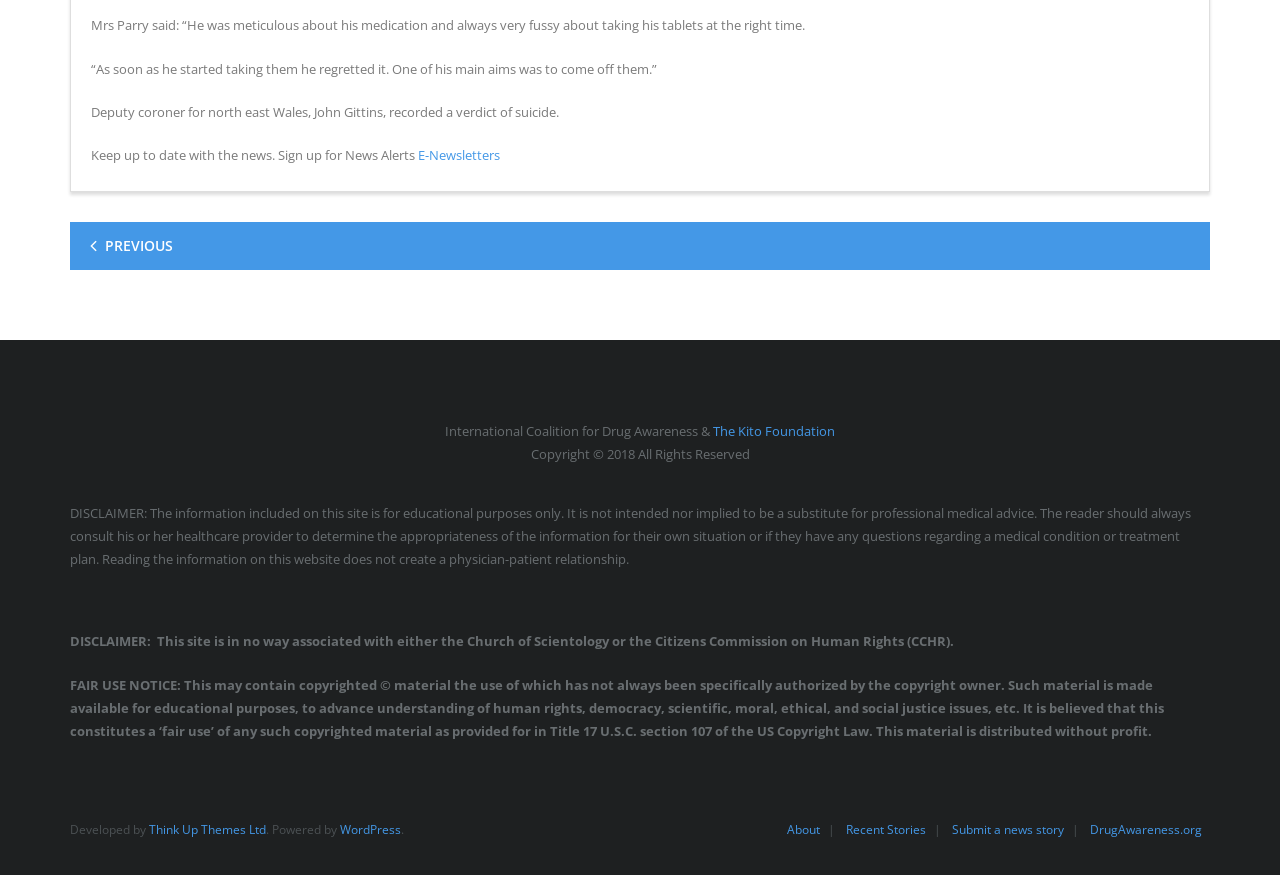Use a single word or phrase to answer the question: 
What is the name of the company that developed the website?

Think Up Themes Ltd